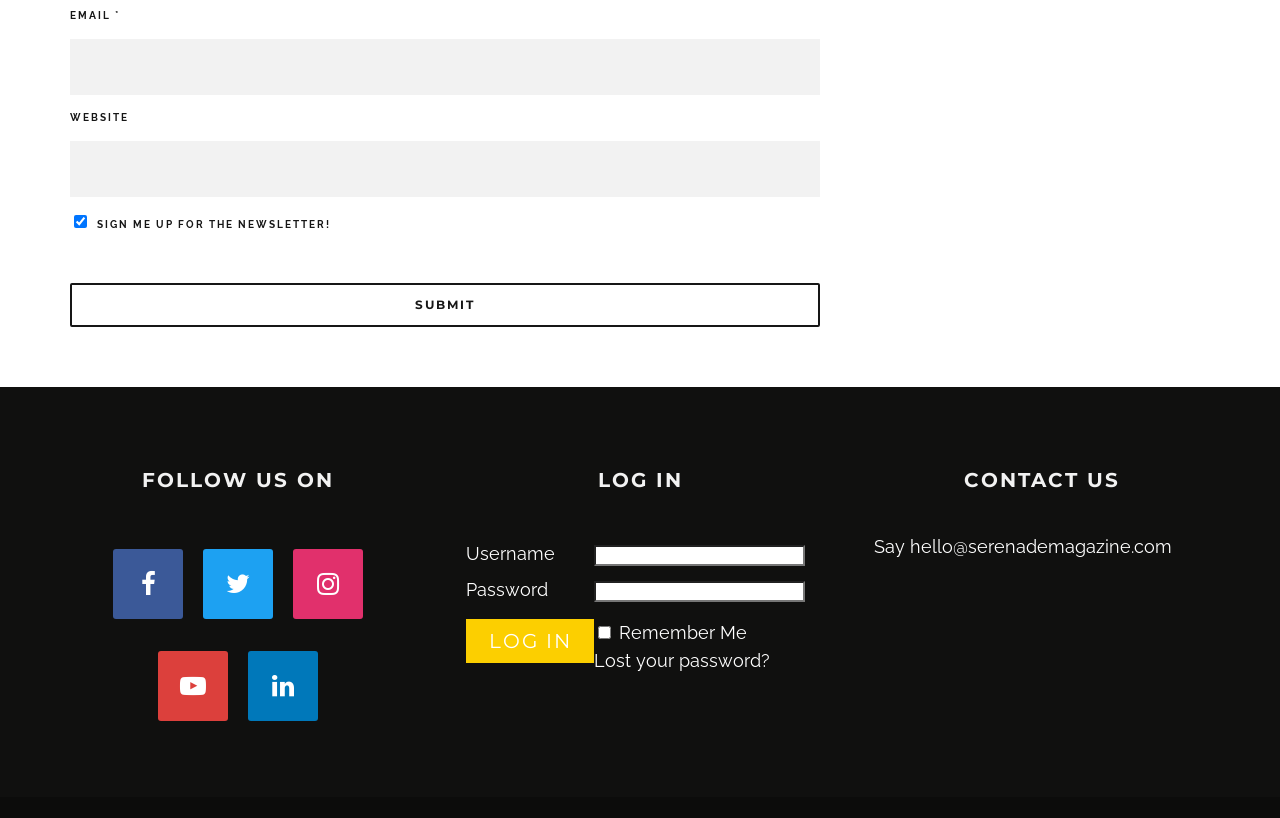Extract the bounding box coordinates for the UI element described by the text: "name="wp-submit" value="Log In"". The coordinates should be in the form of [left, top, right, bottom] with values between 0 and 1.

[0.364, 0.756, 0.464, 0.81]